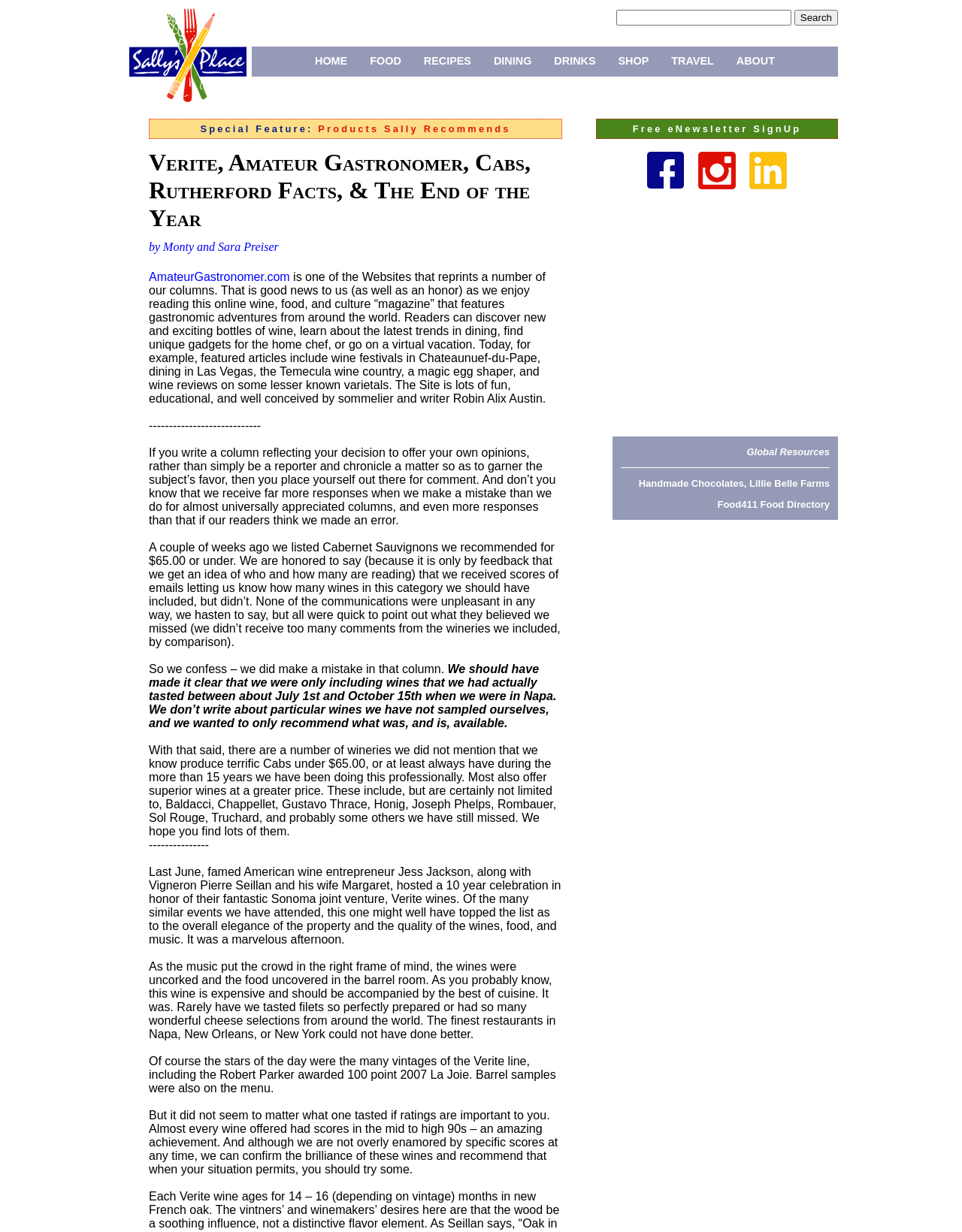Determine the coordinates of the bounding box that should be clicked to complete the instruction: "Search for something". The coordinates should be represented by four float numbers between 0 and 1: [left, top, right, bottom].

[0.826, 0.008, 0.871, 0.021]